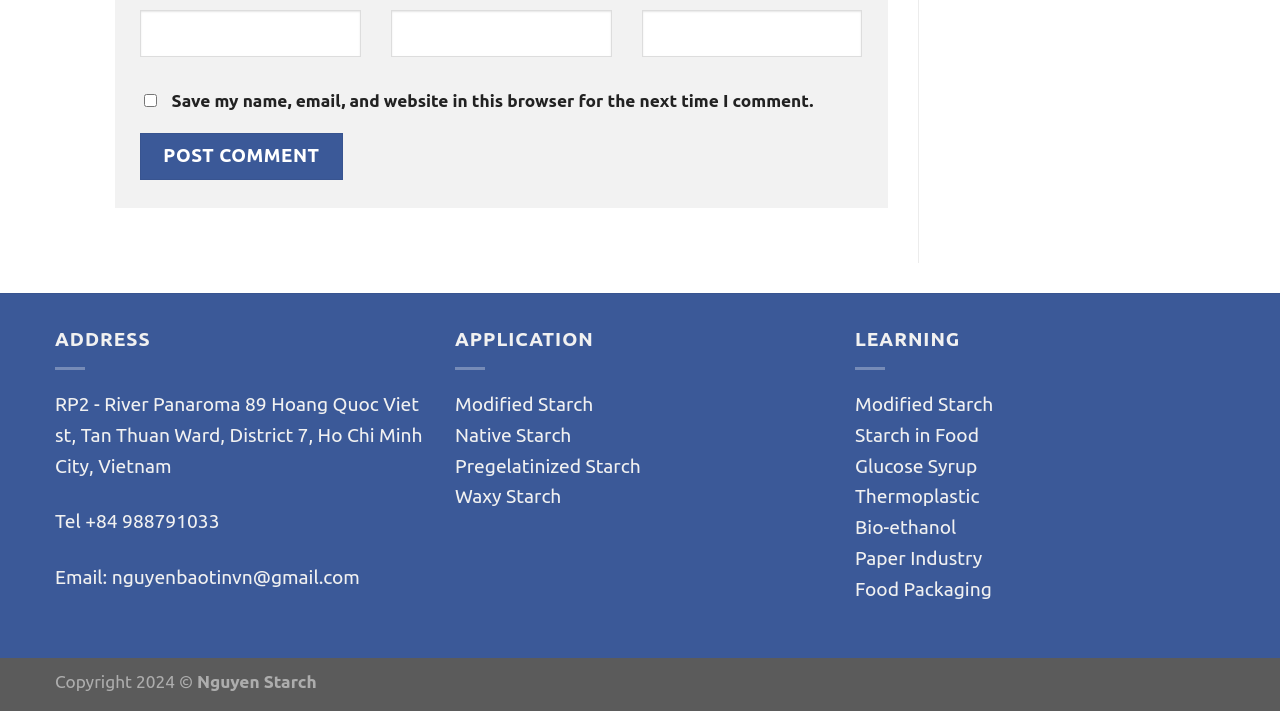Answer the question below in one word or phrase:
What is the purpose of the checkbox?

Save my name, email, and website in this browser for the next time I comment.